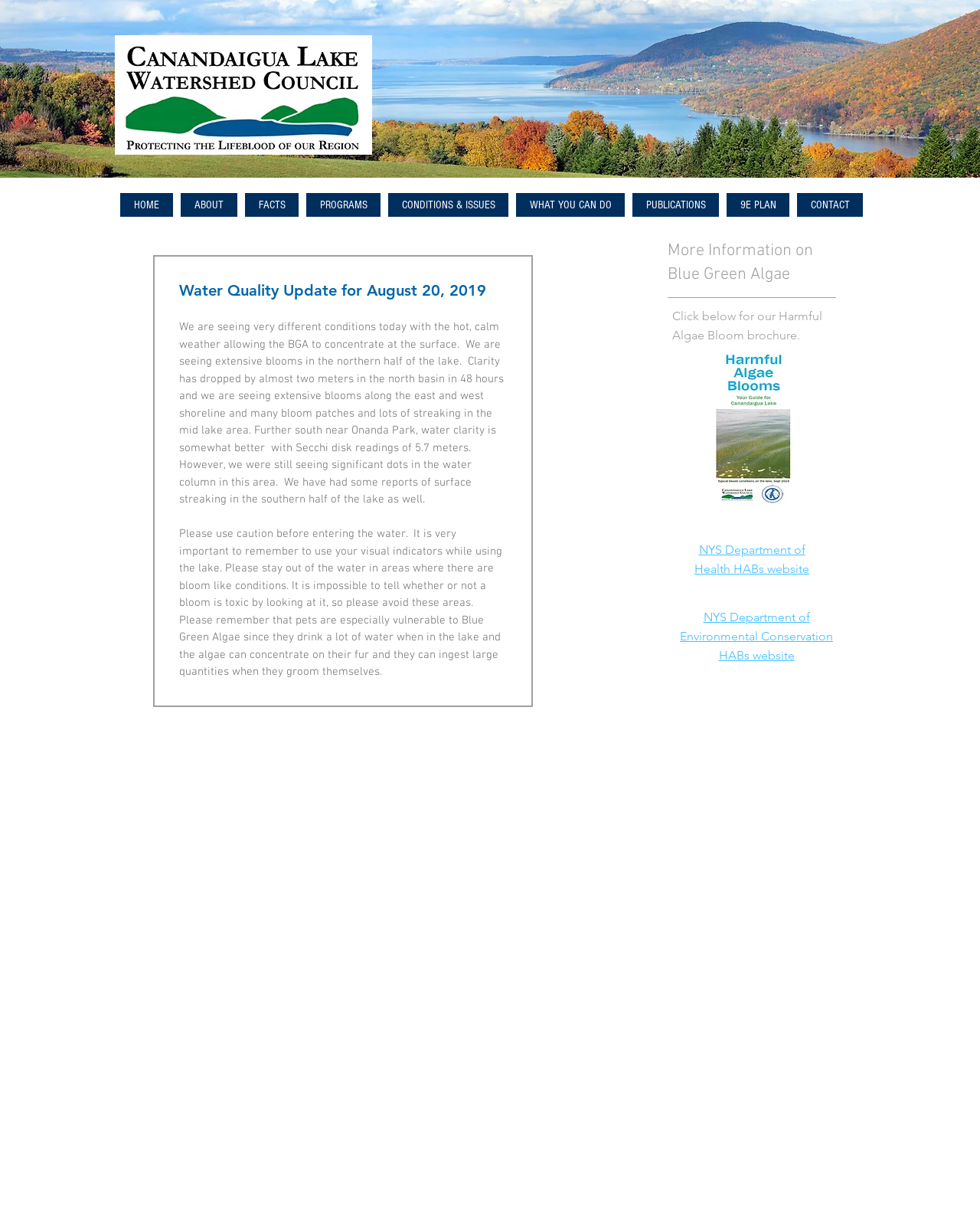Identify the headline of the webpage and generate its text content.

Water Quality Update for August 20, 2019